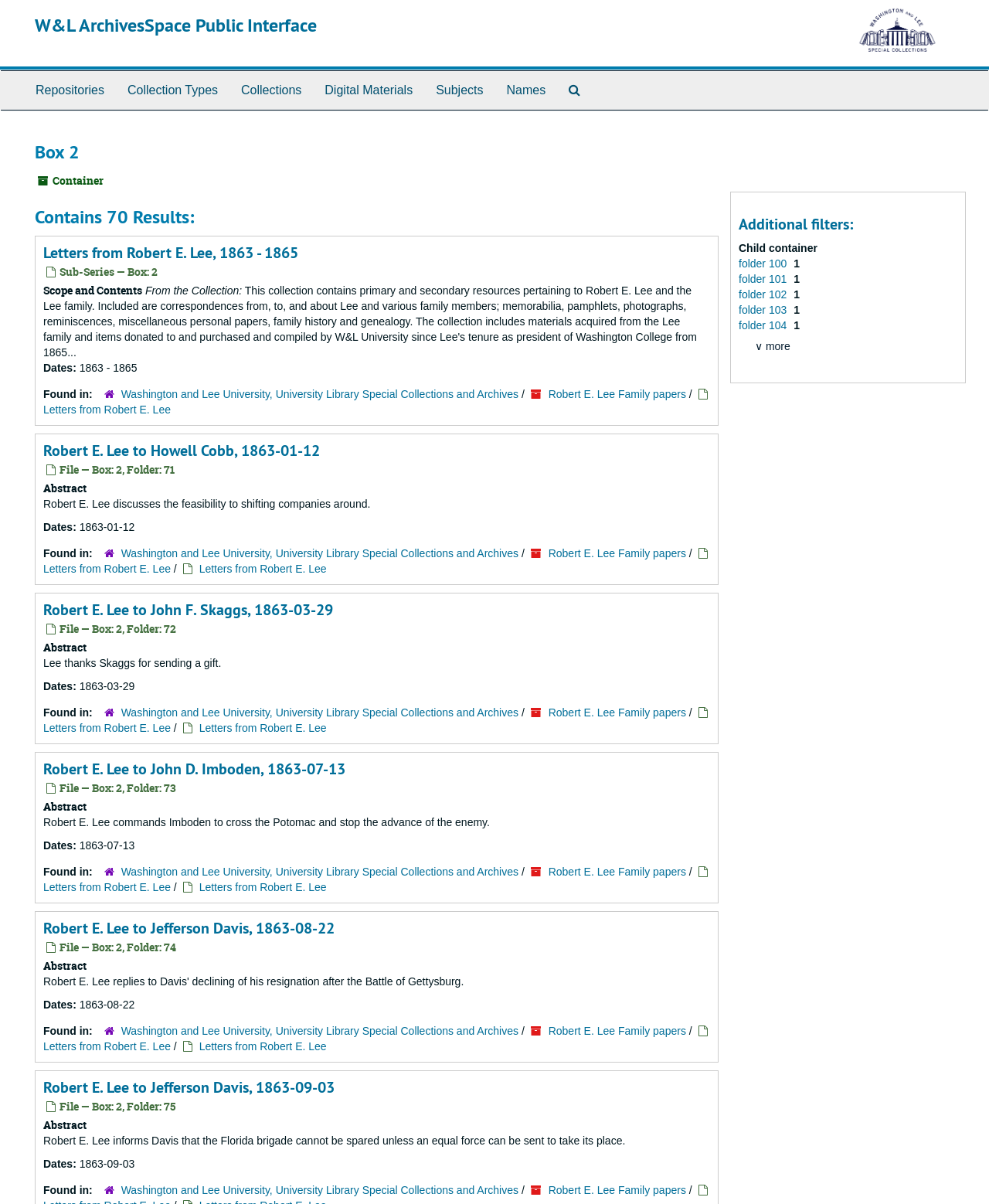Extract the main headline from the webpage and generate its text.

W&L ArchivesSpace Public Interface